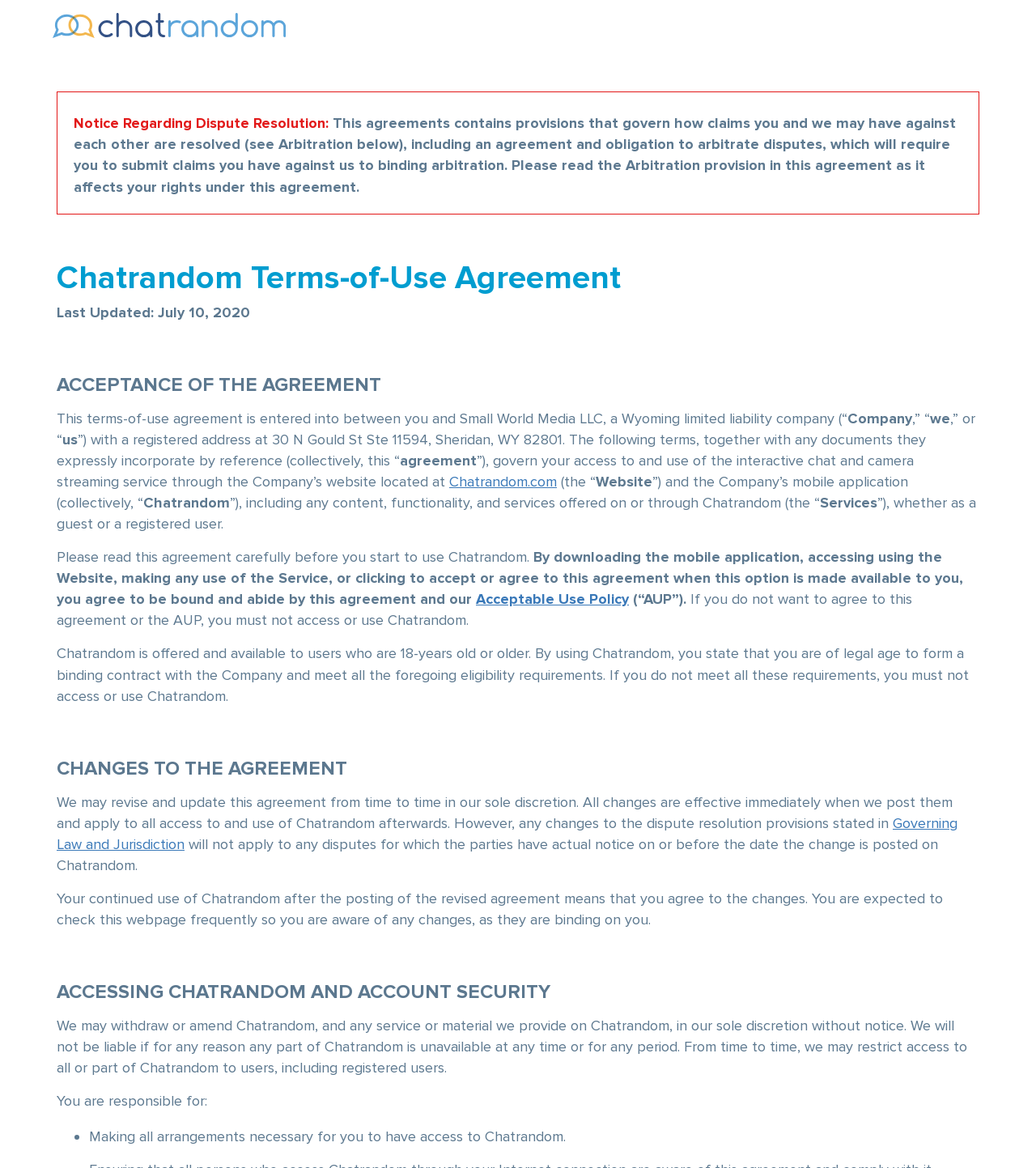Provide a short answer using a single word or phrase for the following question: 
What is the user responsible for?

Making arrangements to access Chatrandom